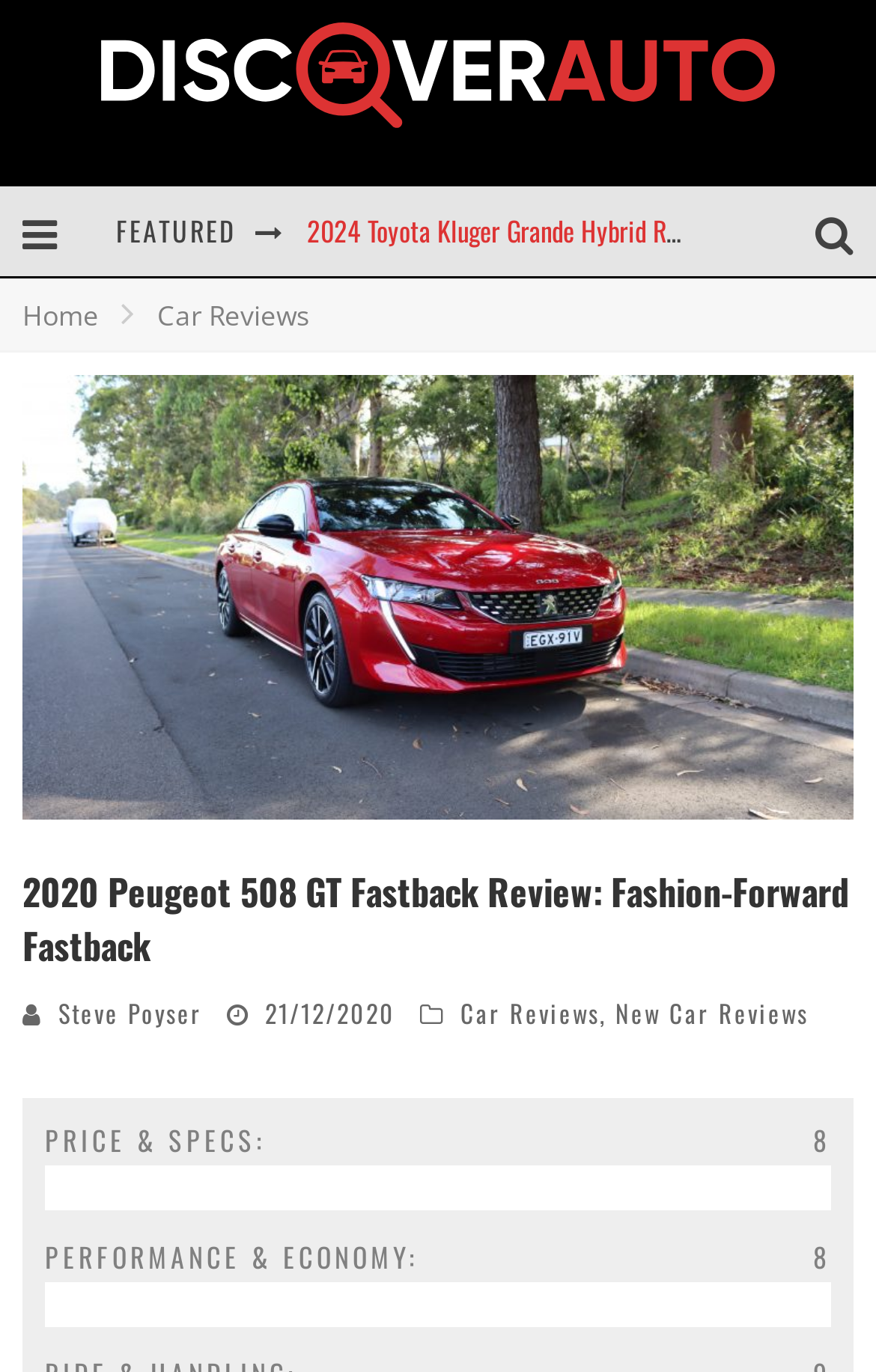Identify the bounding box coordinates of the region that needs to be clicked to carry out this instruction: "Go to Car Reviews". Provide these coordinates as four float numbers ranging from 0 to 1, i.e., [left, top, right, bottom].

[0.179, 0.217, 0.354, 0.244]